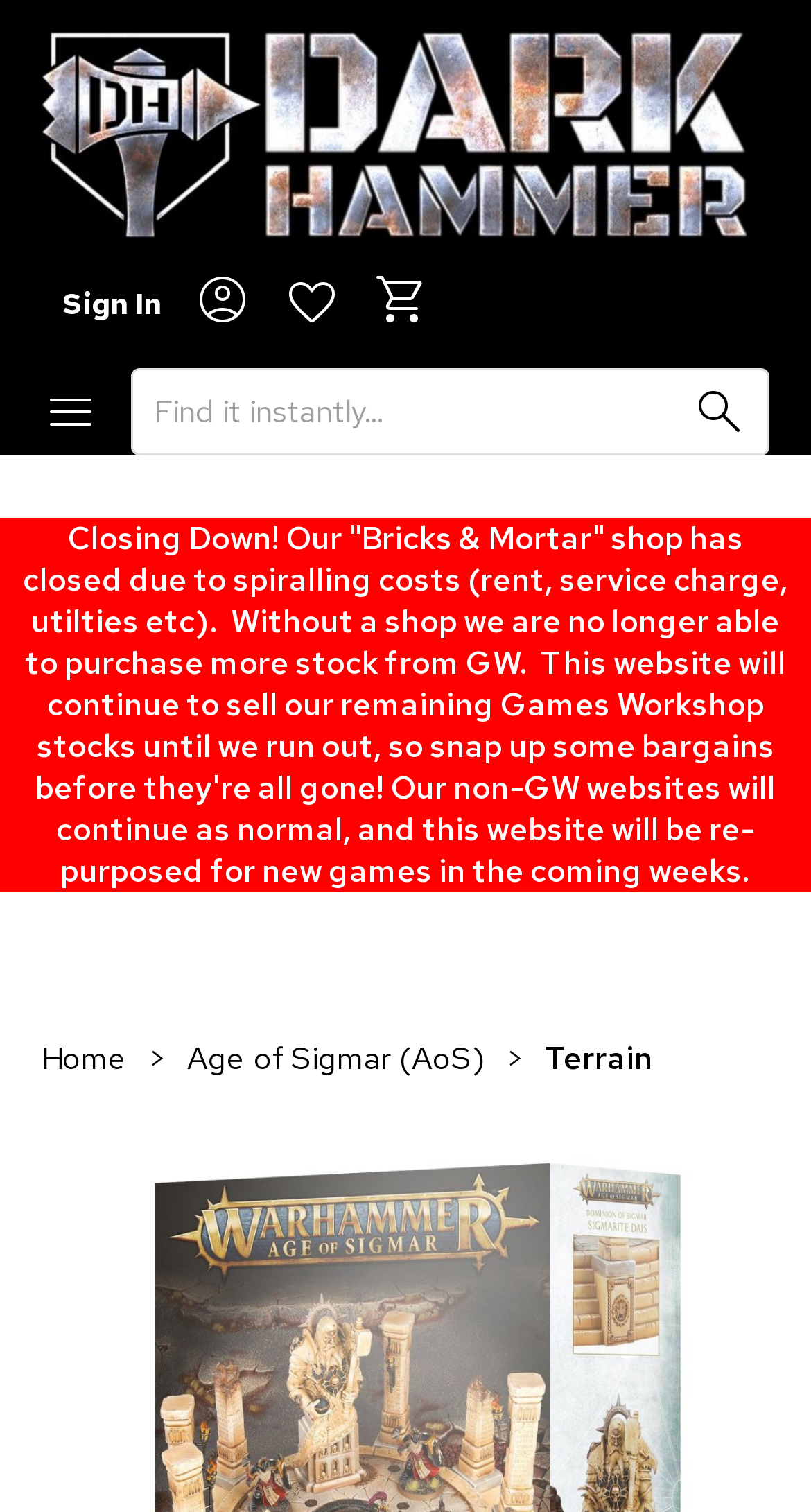Provide the bounding box coordinates of the section that needs to be clicked to accomplish the following instruction: "Browse Age of Sigmar products."

[0.231, 0.686, 0.597, 0.714]